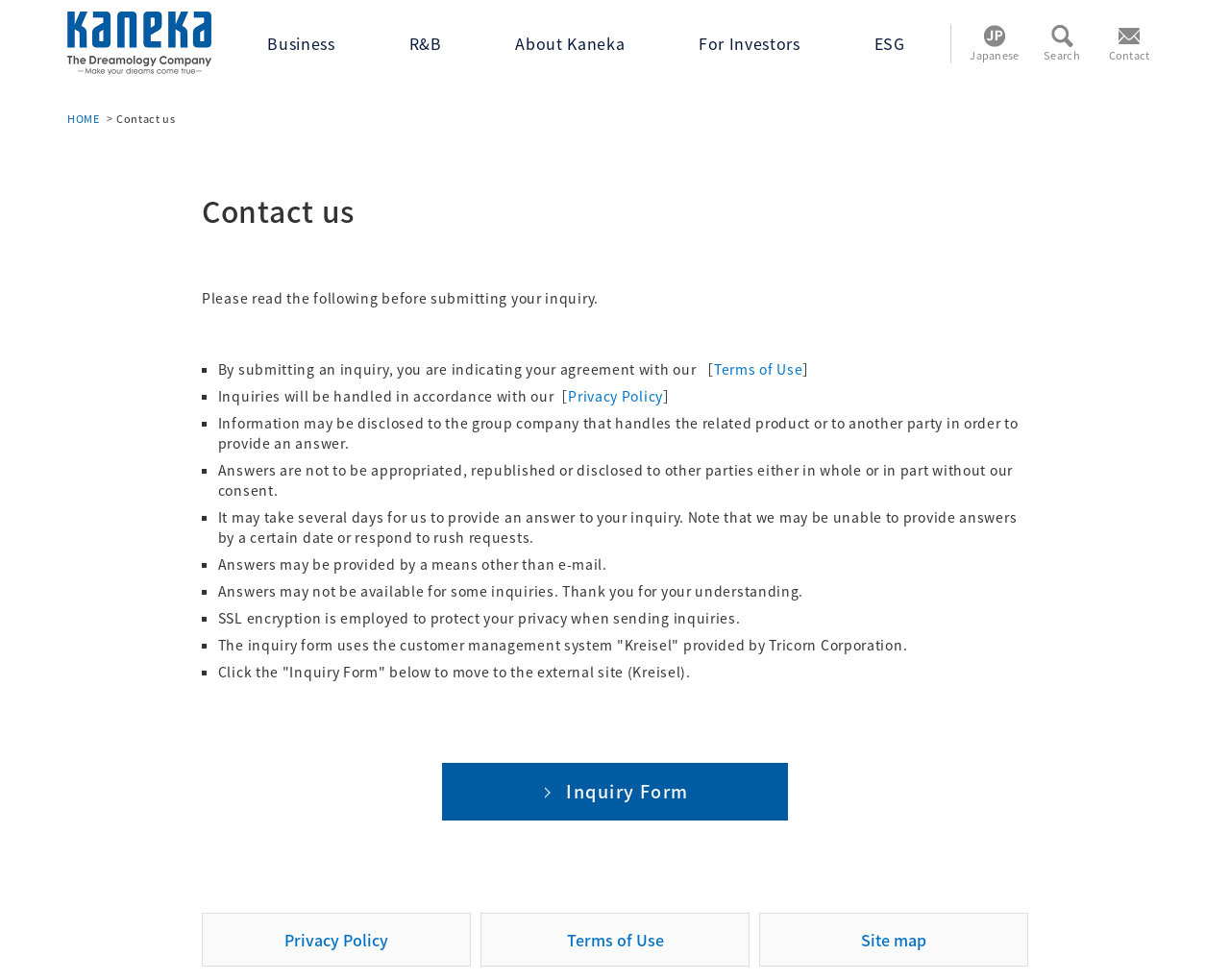Determine the bounding box coordinates of the element's region needed to click to follow the instruction: "Read the 'Terms of Use'". Provide these coordinates as four float numbers between 0 and 1, formatted as [left, top, right, bottom].

[0.58, 0.366, 0.653, 0.386]